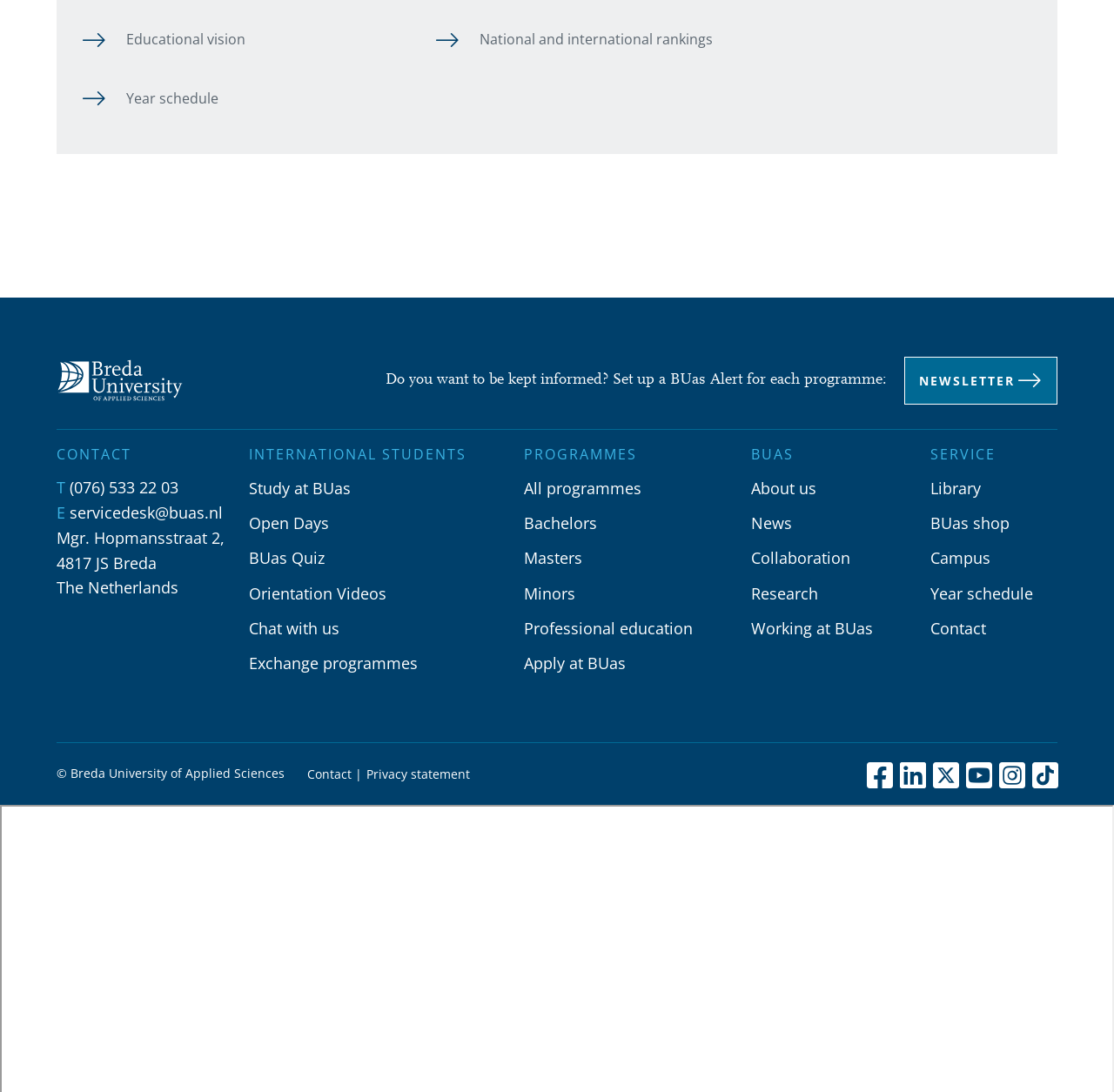Identify the bounding box coordinates for the region to click in order to carry out this instruction: "Click on the 'NEWSLETTER' button". Provide the coordinates using four float numbers between 0 and 1, formatted as [left, top, right, bottom].

[0.812, 0.327, 0.949, 0.37]